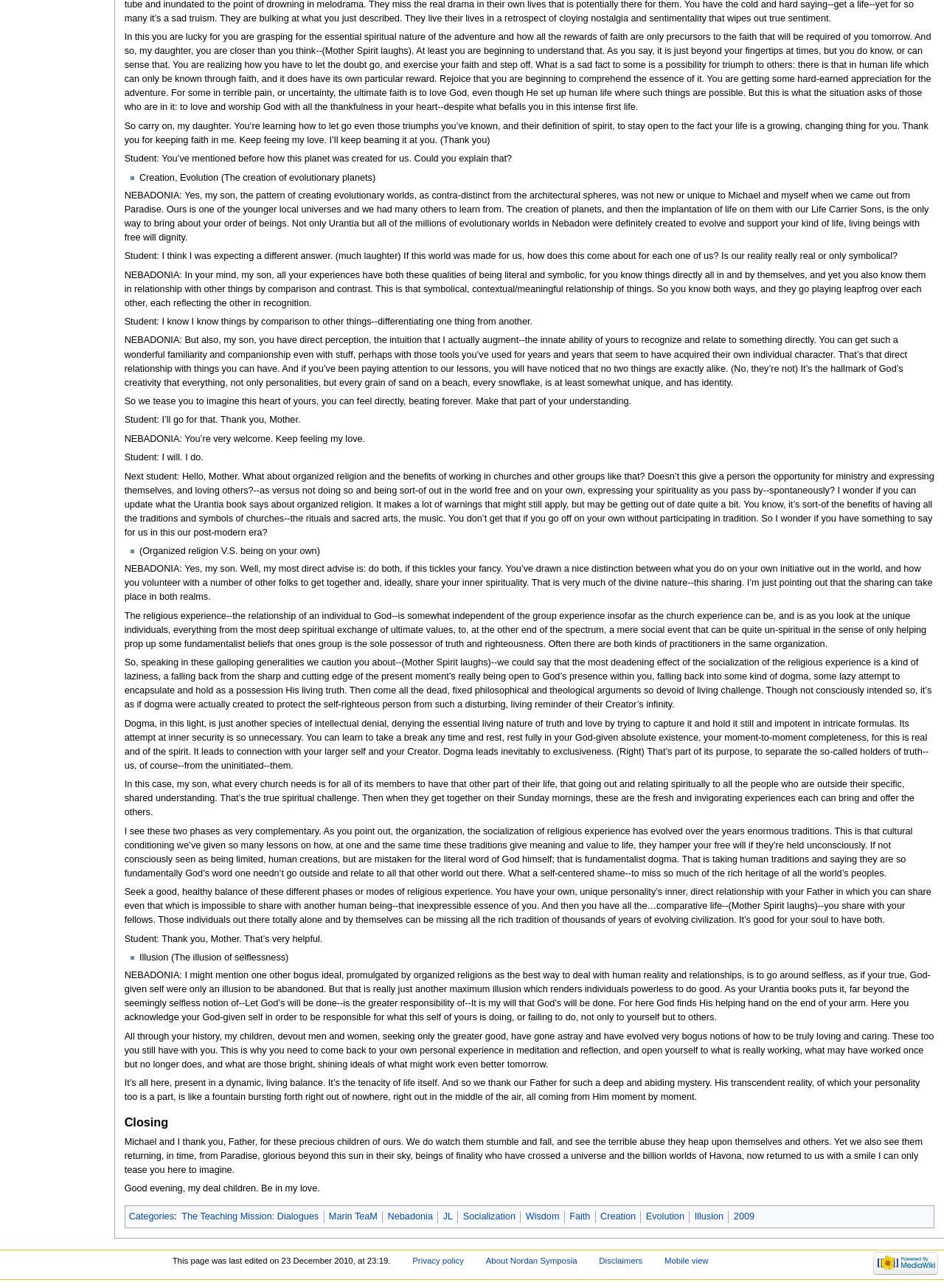Carefully examine the image and provide an in-depth answer to the question: What is the purpose of creating evolutionary worlds?

According to the dialogue, Nebadonia explains that the creation of evolutionary worlds, such as Urantia, is to bring about beings with free will dignity, implying that the purpose is to create beings with the capacity for self-awareness and decision-making.